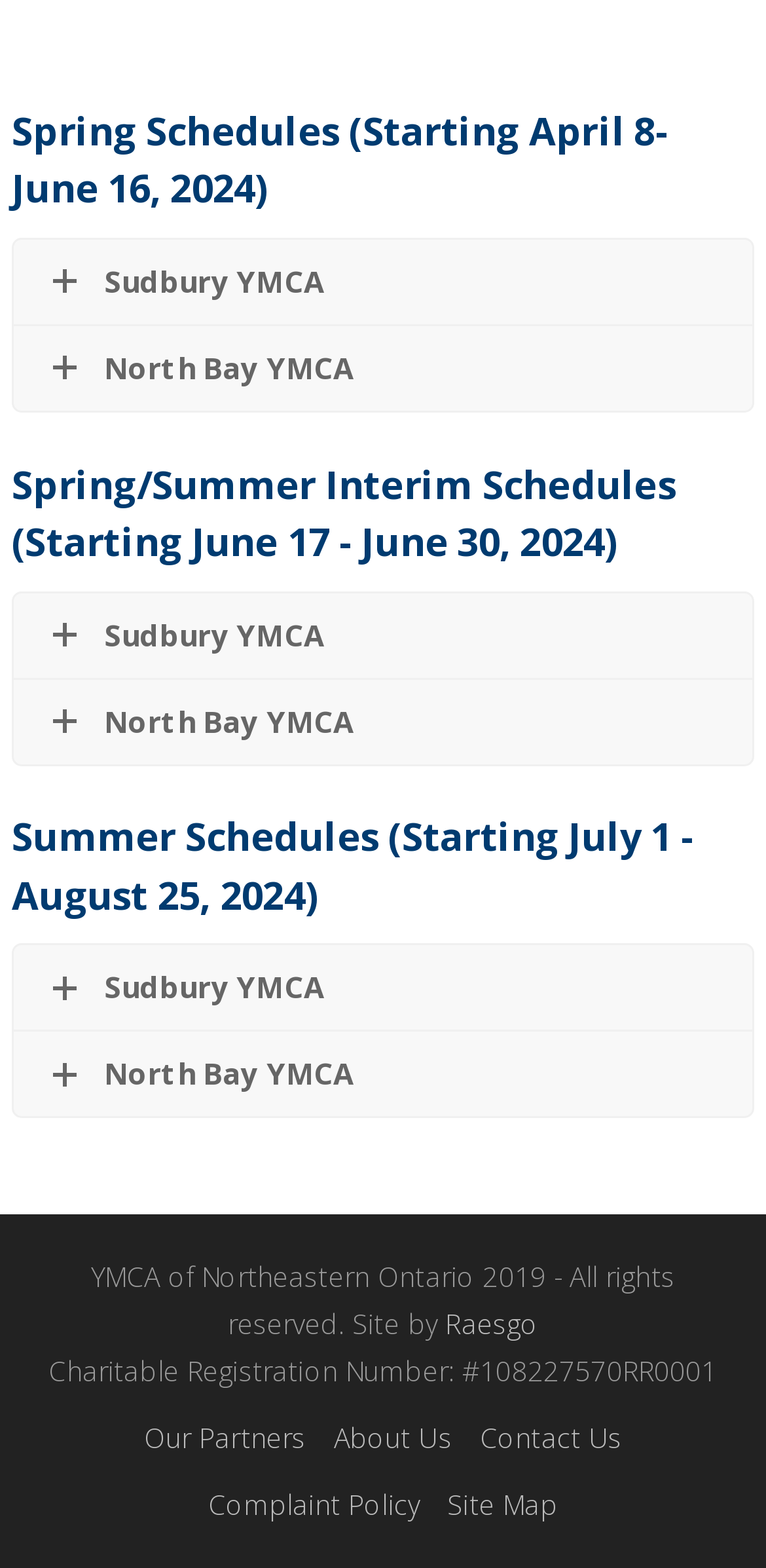Locate the UI element described as follows: "North Bay YMCA". Return the bounding box coordinates as four float numbers between 0 and 1 in the order [left, top, right, bottom].

[0.018, 0.433, 0.982, 0.487]